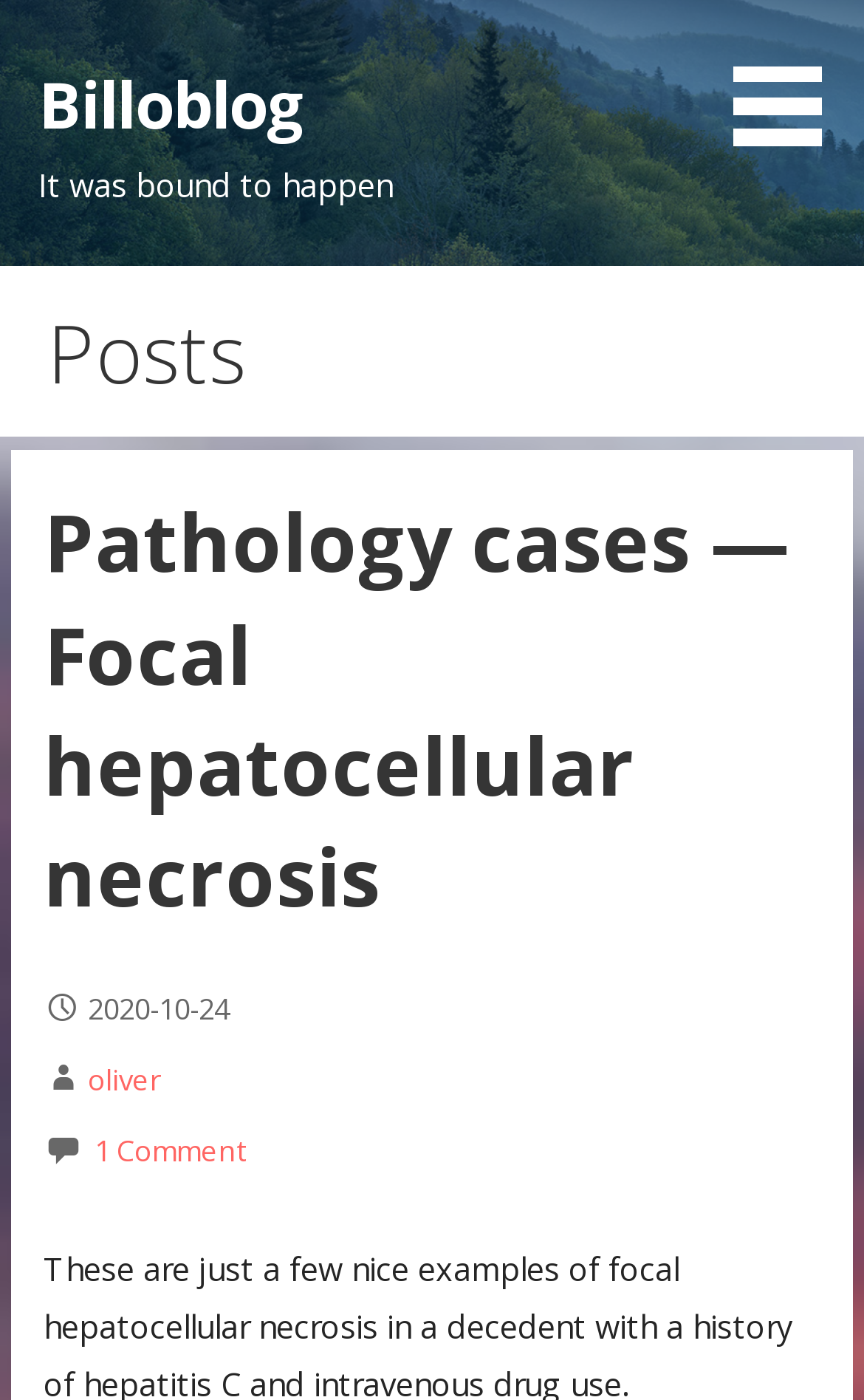Show the bounding box coordinates for the HTML element described as: "1 Comment".

[0.11, 0.808, 0.284, 0.836]